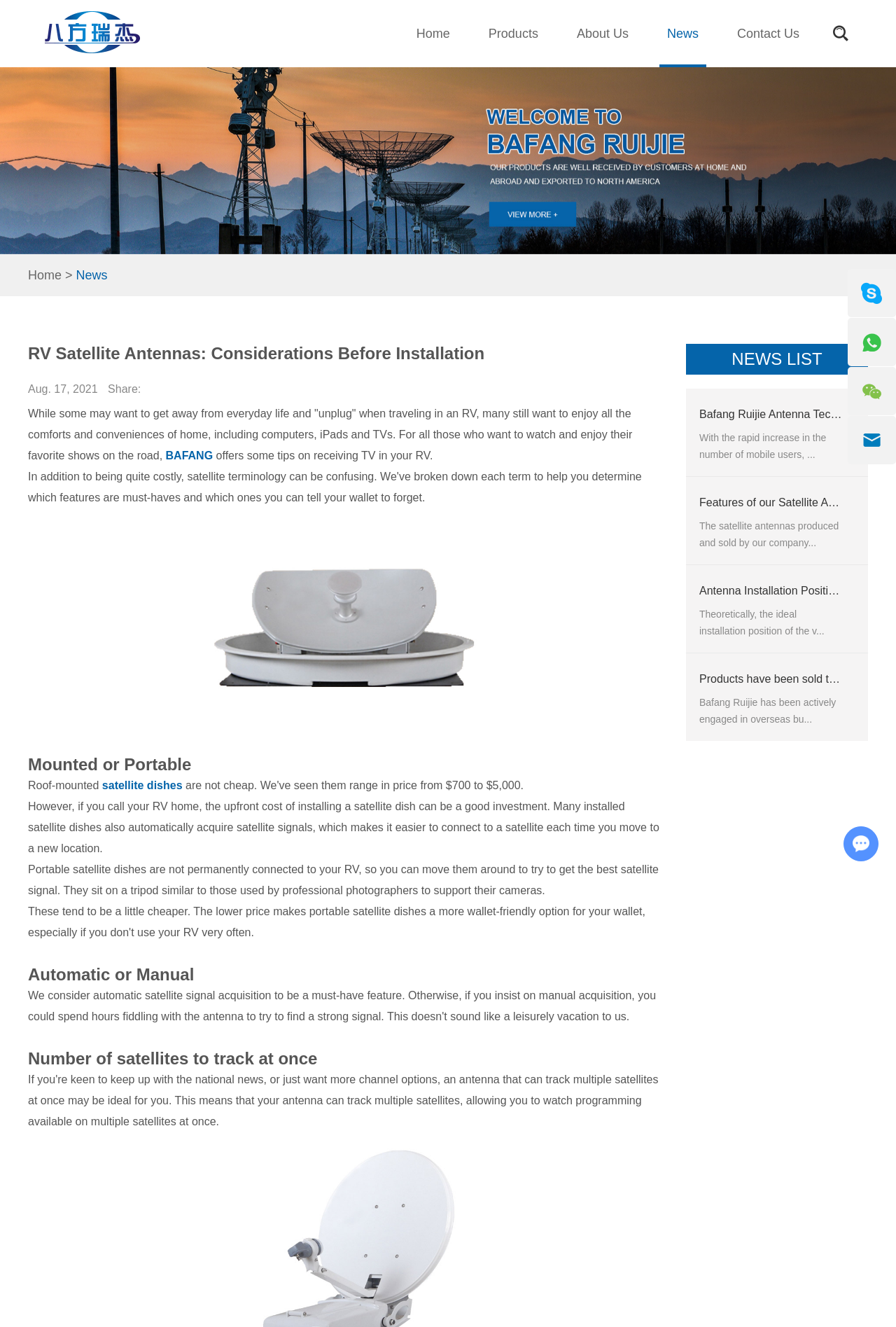Provide a comprehensive description of the webpage.

This webpage is about RV Satellite Antennas, specifically discussing considerations before installation. At the top, there is a navigation menu with links to "Home", "Products", "About Us", "News", and "Contact Us". Below the navigation menu, there is a search bar with a dropdown listbox containing an option "Technology Co., Ltd.".

The main content of the webpage is divided into sections. The first section has a heading "RV Satellite Antennas: Considerations Before Installation" and a subheading "Aug. 17, 2021". The text in this section explains the importance of satellite TV for RV travelers and introduces the topic of receiving TV in an RV.

Below this section, there is an image of an automatic satellite TV dish for RV, followed by a section with a heading "Mounted or Portable" that discusses the pros and cons of roof-mounted and portable satellite dishes. The next section has a heading "Automatic or Manual" and is followed by another section with a heading "Number of satellites to track at once".

On the right side of the webpage, there is a list of news articles with links to "NEWS LIST", "Bafang Ruijie Antenna Technology", and several other news articles. At the bottom of the webpage, there are social media links and a chat window with a minimize button.

There are several images on the webpage, including the company logo, an image of a satellite dish, and social media icons. The overall layout is organized, with clear headings and concise text.